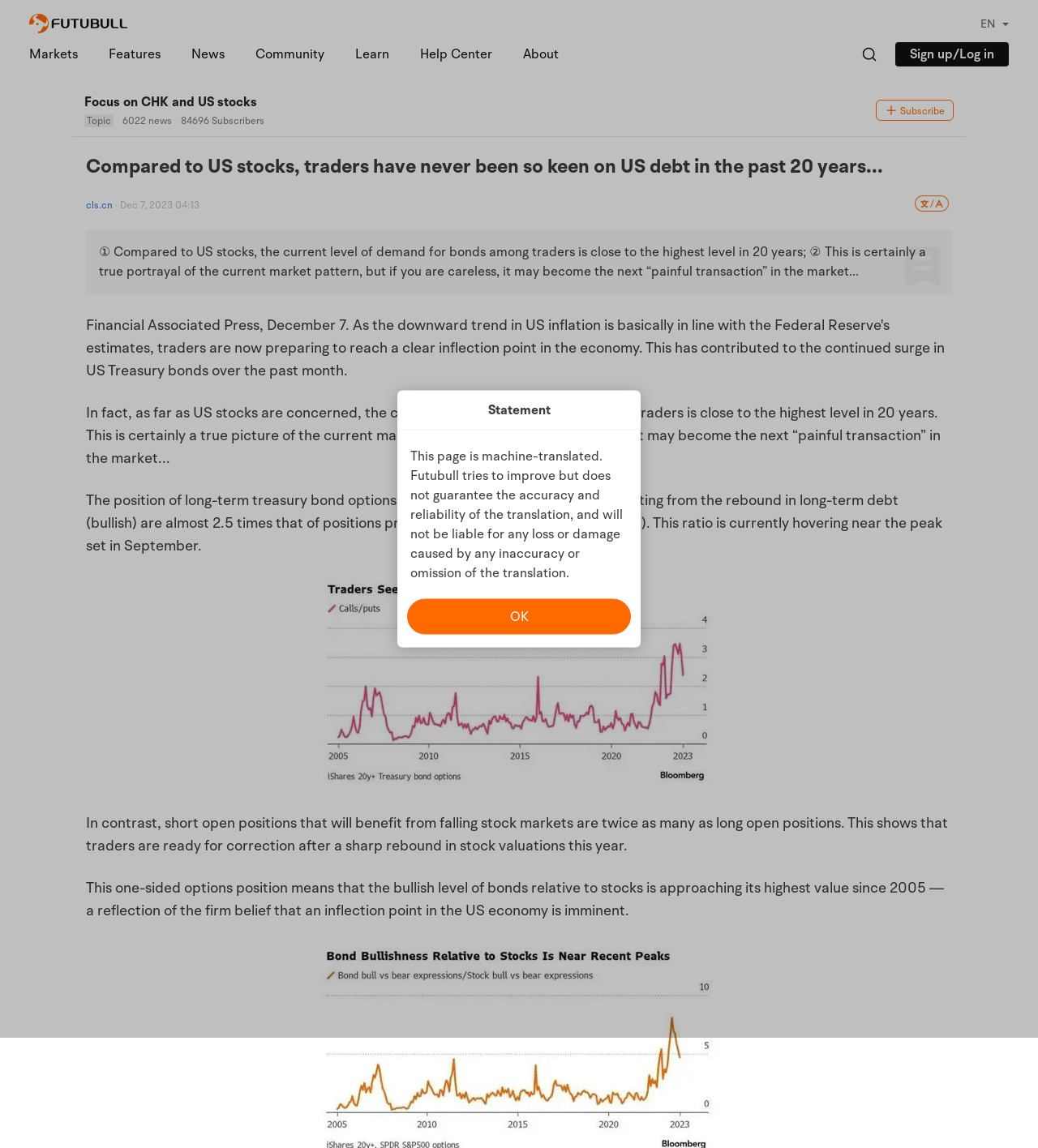Specify the bounding box coordinates of the region I need to click to perform the following instruction: "Login". The coordinates must be four float numbers in the range of 0 to 1, i.e., [left, top, right, bottom].

None